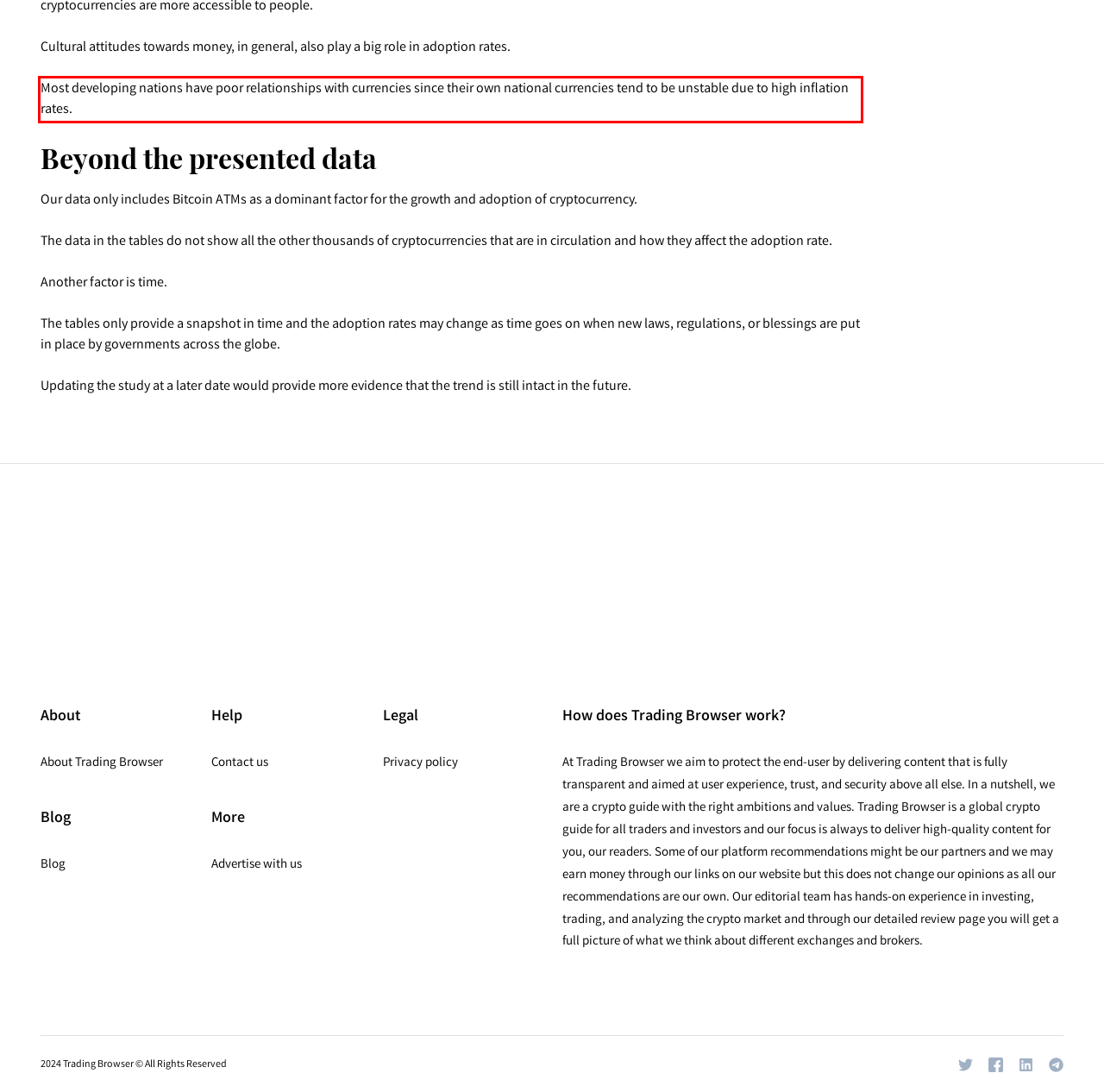Analyze the screenshot of the webpage that features a red bounding box and recognize the text content enclosed within this red bounding box.

Most developing nations have poor relationships with currencies since their own national currencies tend to be unstable due to high inflation rates.